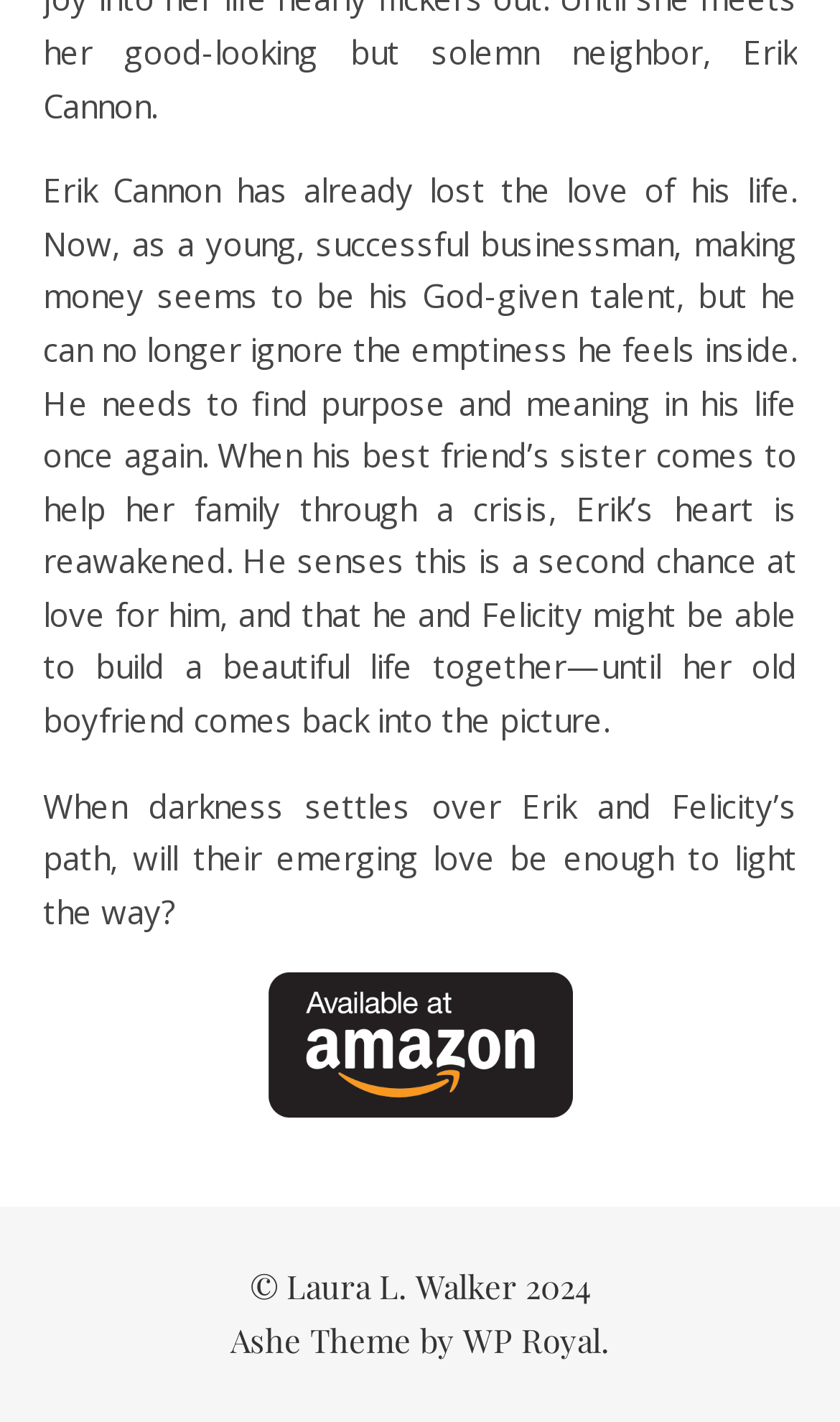Using the details from the image, please elaborate on the following question: What is the main character's name?

The main character's name is mentioned in the first StaticText element, which describes the story of Erik Cannon, a young, successful businessman who has lost the love of his life.